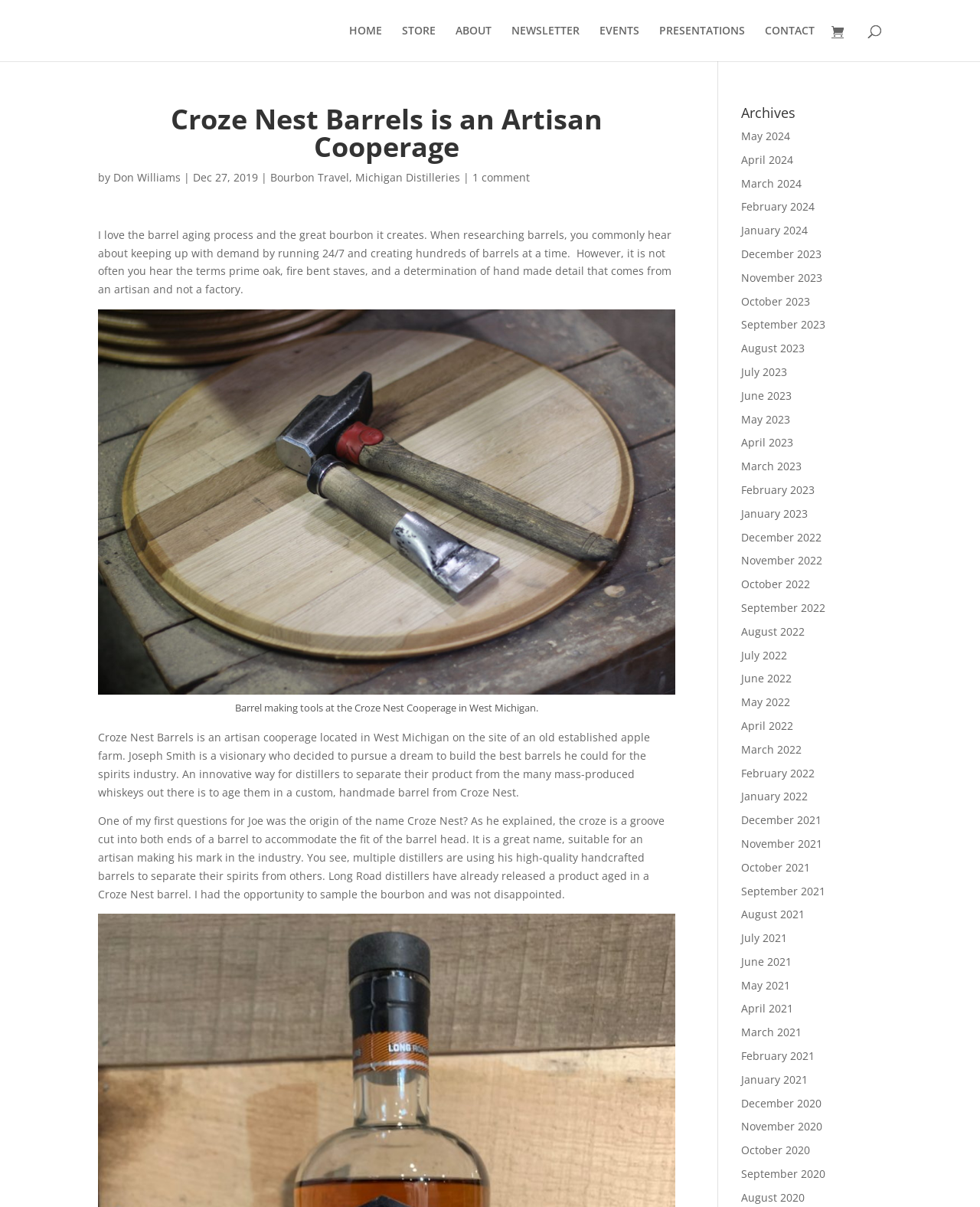Find and specify the bounding box coordinates that correspond to the clickable region for the instruction: "Read easter sunday posts".

None